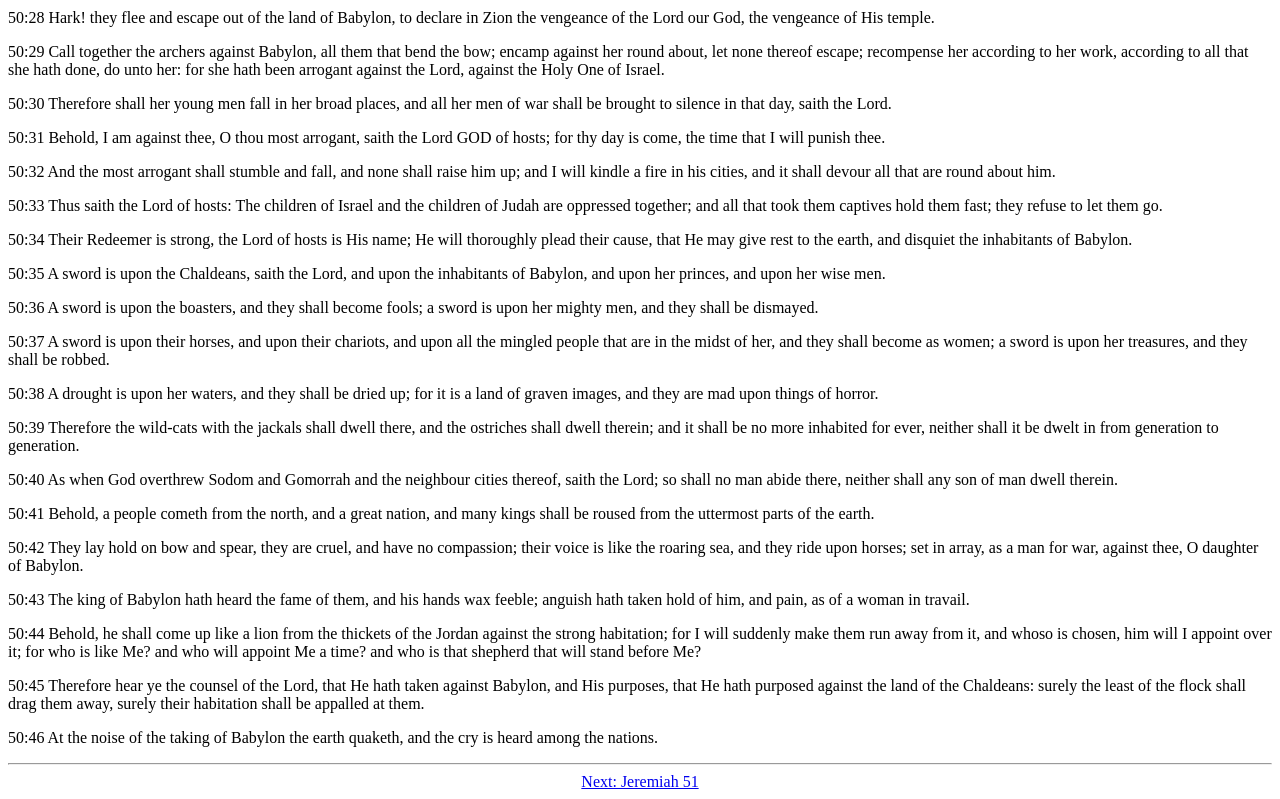Examine the image and give a thorough answer to the following question:
What is the theme of this passage?

The passage describes God's wrath and punishment upon the people of Babylon, using imagery and metaphors to convey the severity of their downfall. The theme is one of judgment and consequence for their actions.